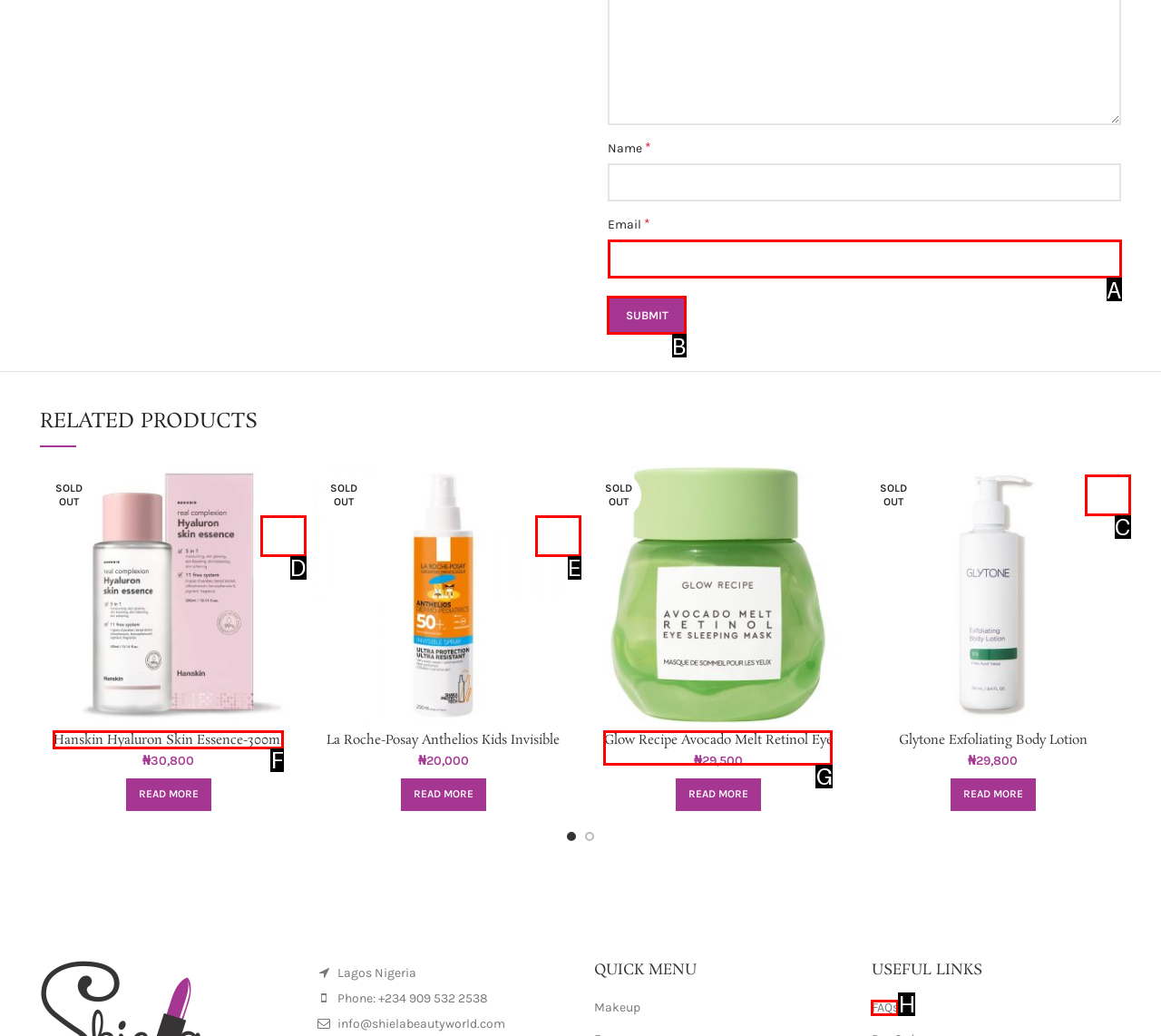Identify the correct UI element to click to follow this instruction: Submit
Respond with the letter of the appropriate choice from the displayed options.

B